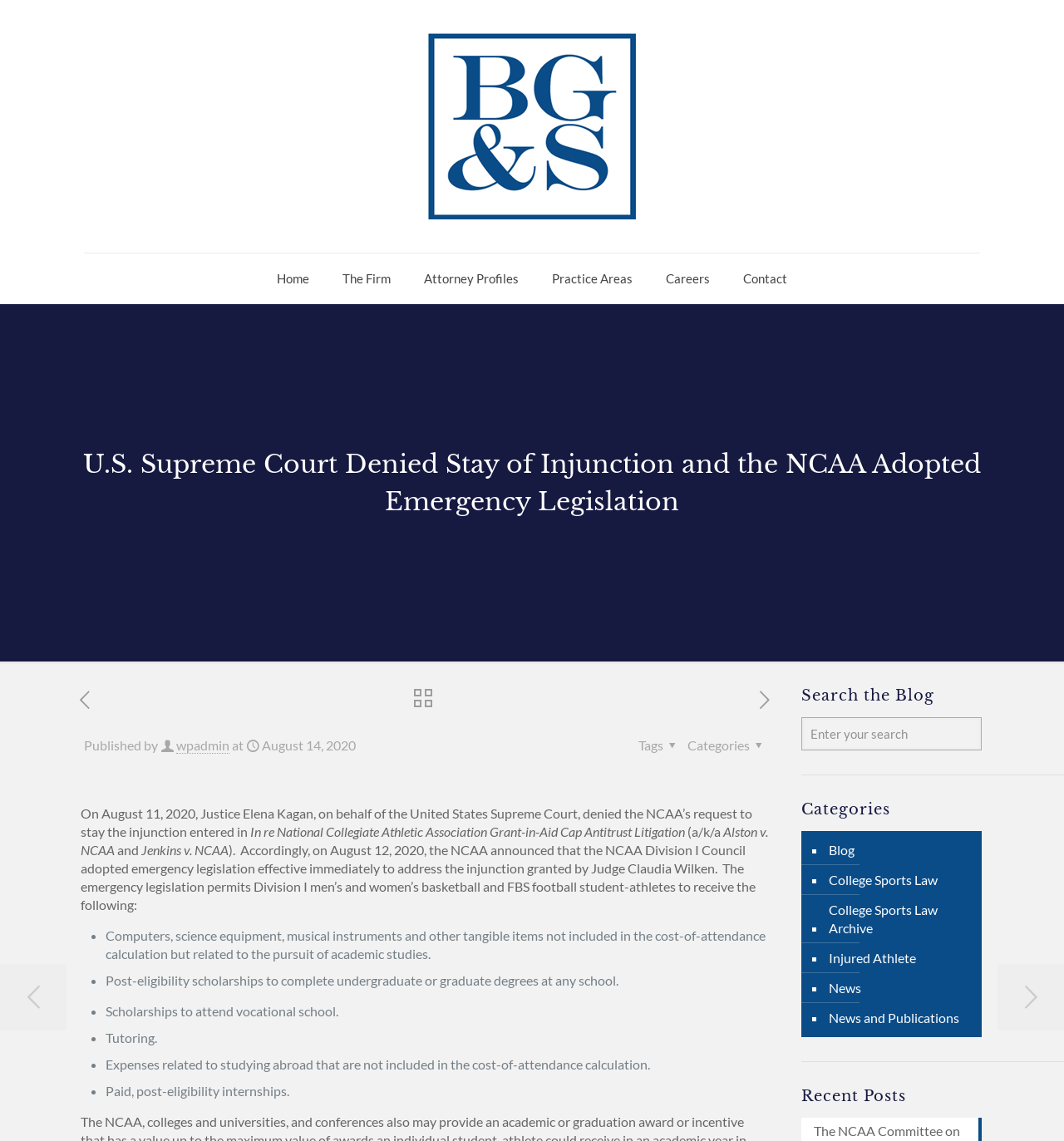Please identify the bounding box coordinates of the element on the webpage that should be clicked to follow this instruction: "View the 'College Sports Law' category". The bounding box coordinates should be given as four float numbers between 0 and 1, formatted as [left, top, right, bottom].

[0.777, 0.758, 0.881, 0.784]